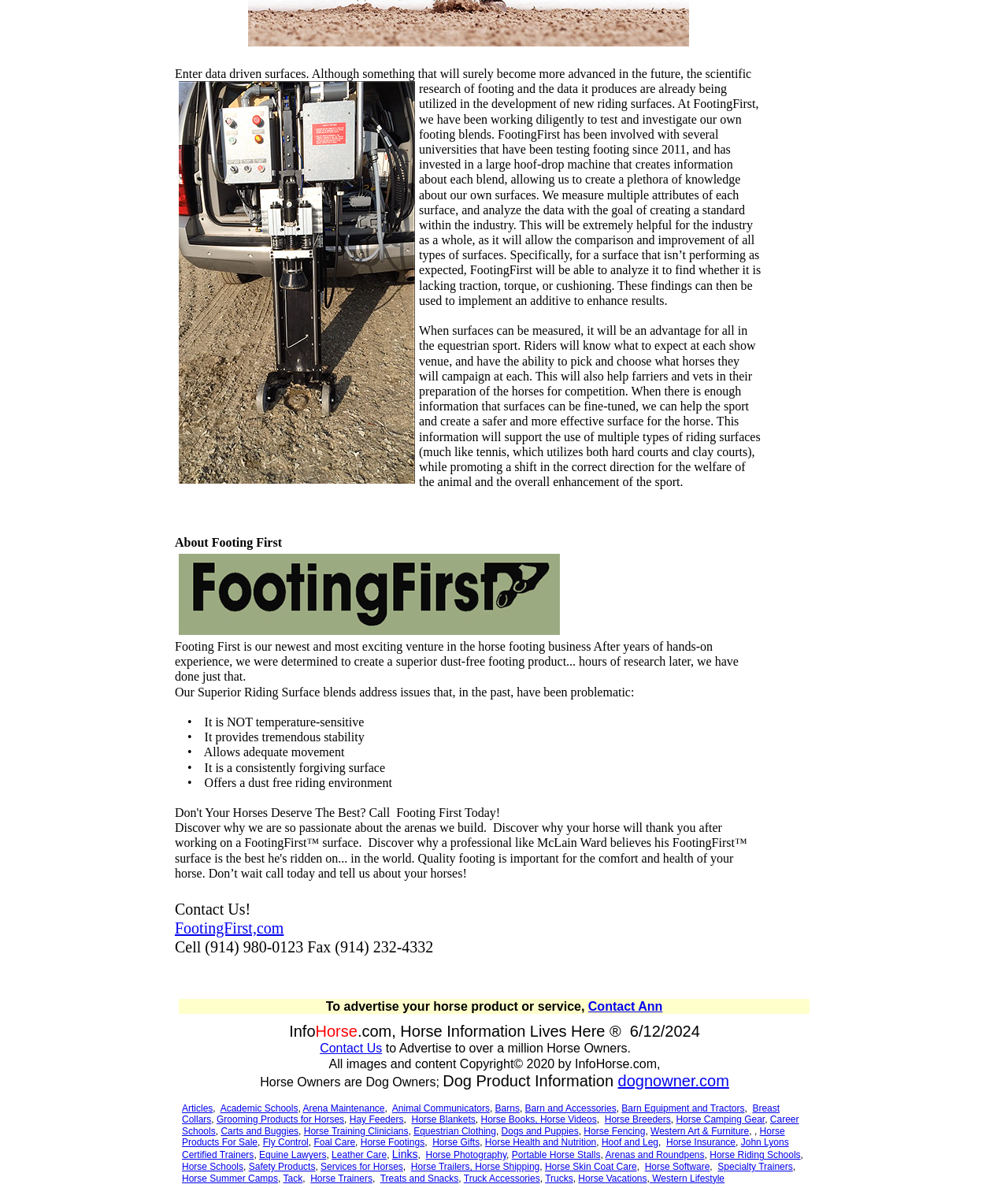Please identify the bounding box coordinates of the region to click in order to complete the given instruction: "Visit the 'FootingFirst.com' website". The coordinates should be four float numbers between 0 and 1, i.e., [left, top, right, bottom].

[0.173, 0.767, 0.282, 0.781]